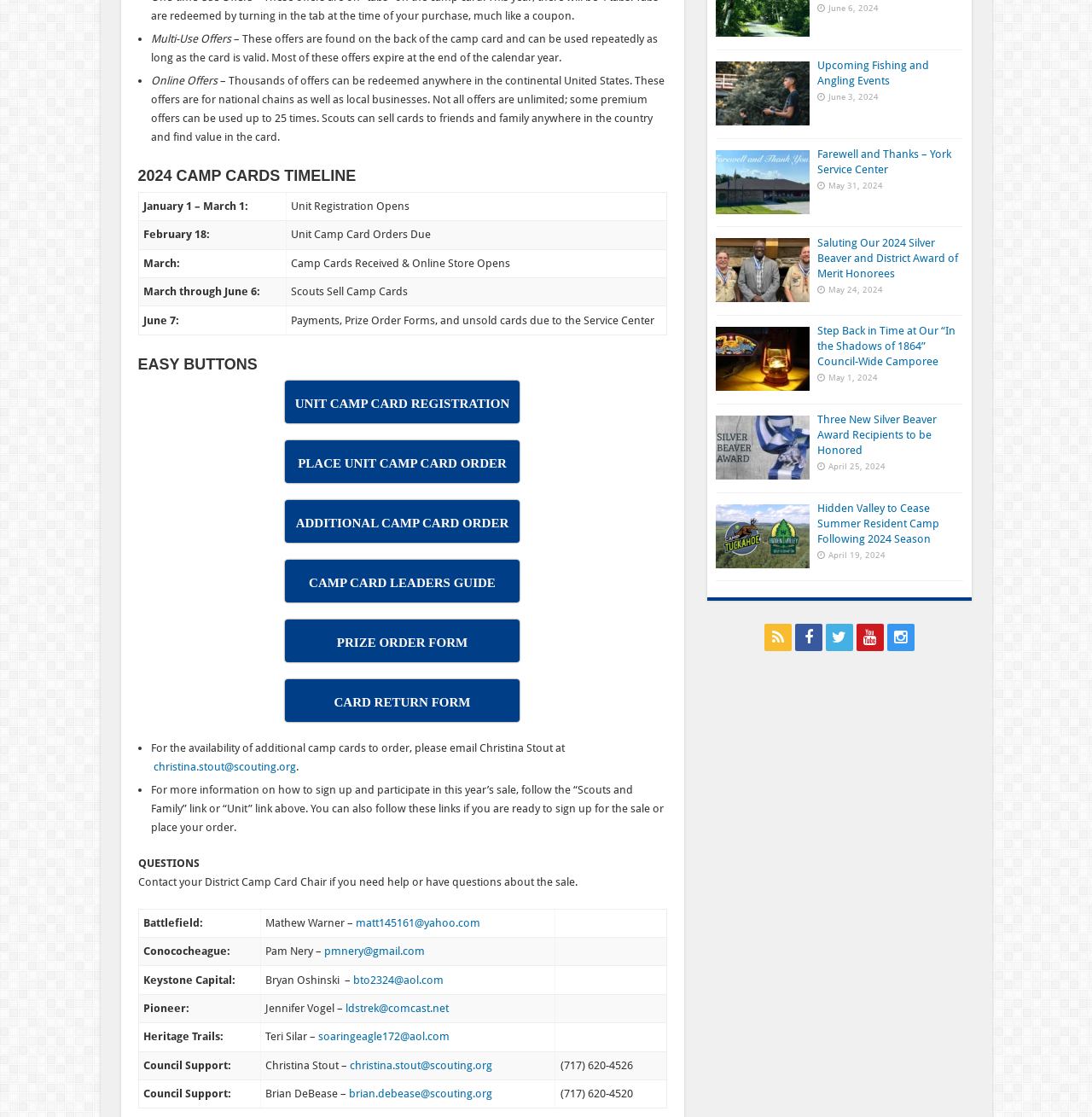Find the bounding box coordinates of the area that needs to be clicked in order to achieve the following instruction: "View the '2024 CAMP CARDS TIMELINE' table". The coordinates should be specified as four float numbers between 0 and 1, i.e., [left, top, right, bottom].

[0.126, 0.15, 0.611, 0.164]